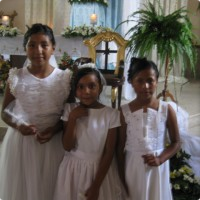What is the color of the girls' dresses? Based on the image, give a response in one word or a short phrase.

White